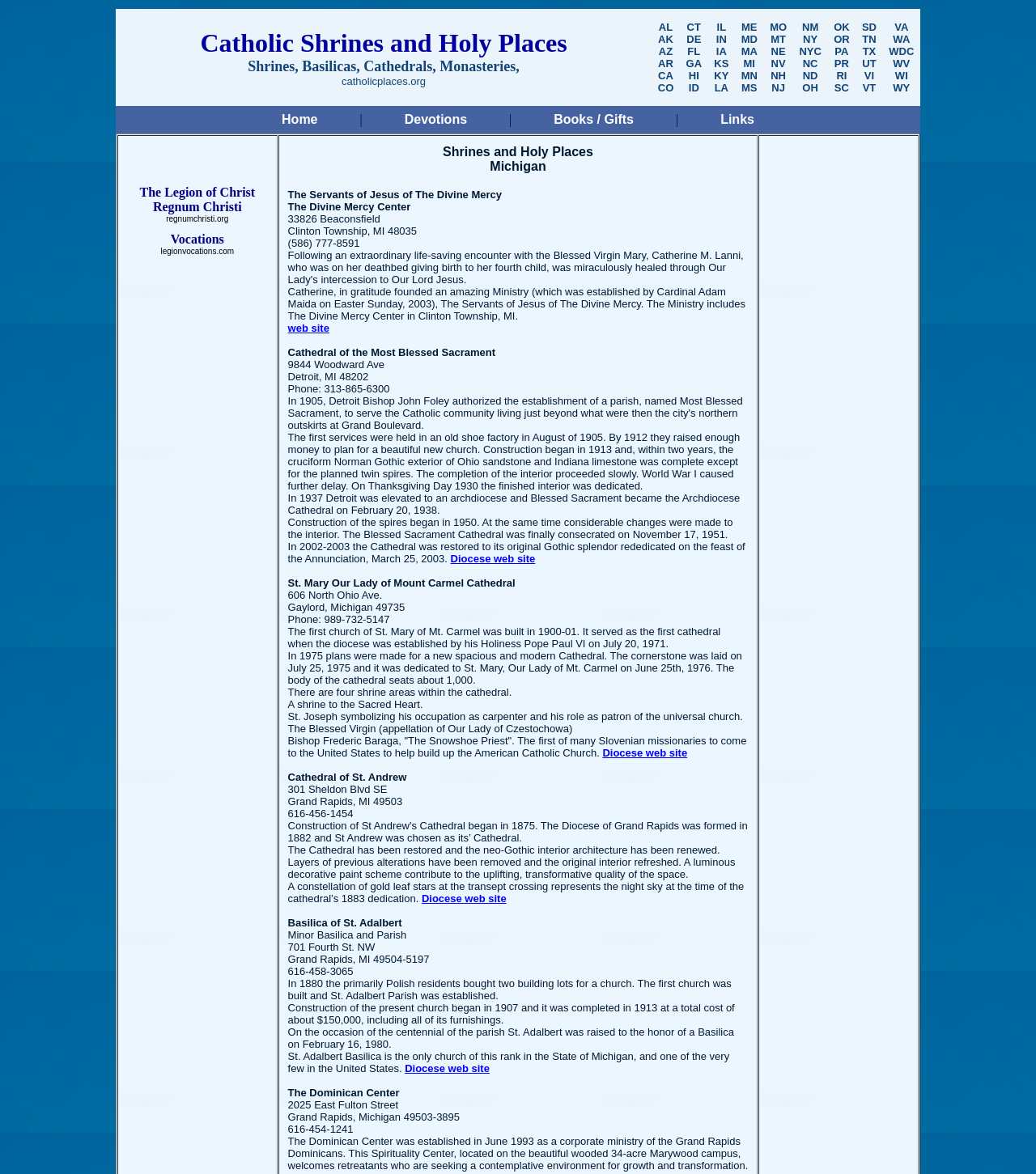Given the webpage screenshot and the description, determine the bounding box coordinates (top-left x, top-left y, bottom-right x, bottom-right y) that define the location of the UI element matching this description: Diocese web site

[0.435, 0.471, 0.517, 0.481]